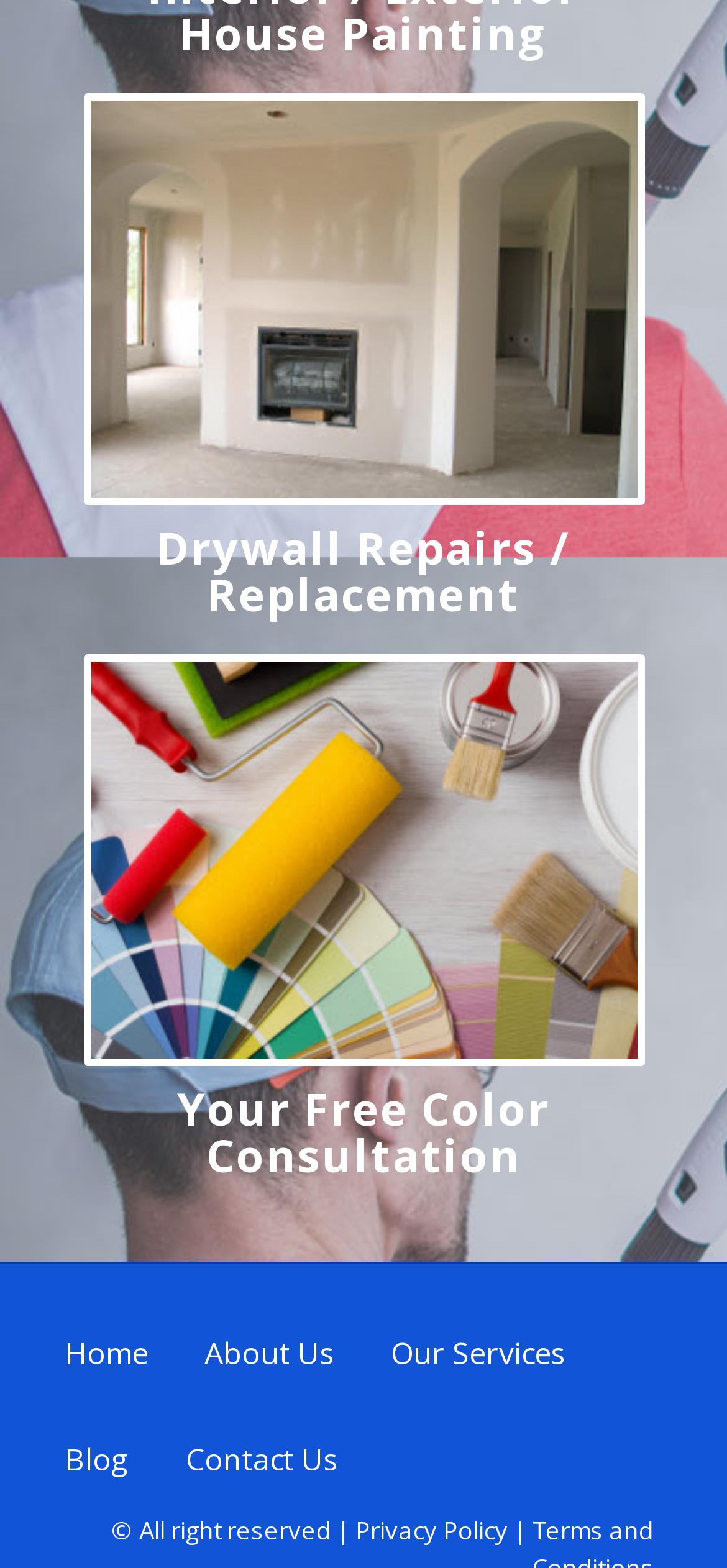Identify the bounding box coordinates of the specific part of the webpage to click to complete this instruction: "Go to Home page".

[0.088, 0.85, 0.204, 0.876]